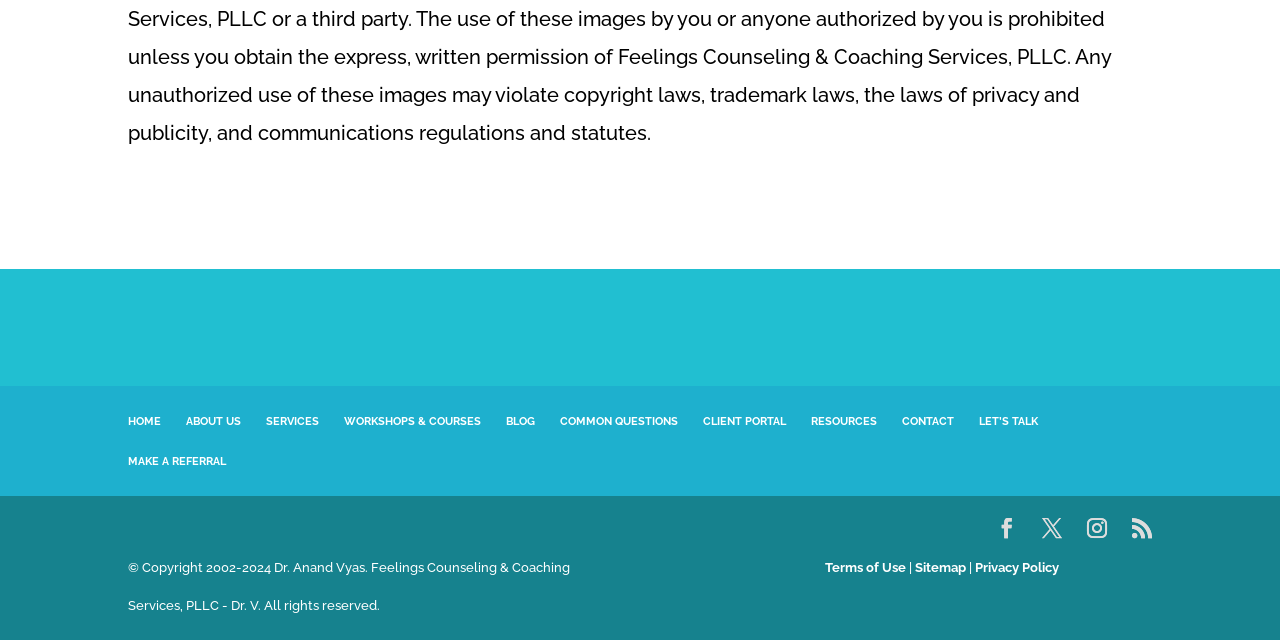What is the last link on the top navigation bar?
Give a single word or phrase answer based on the content of the image.

LET’S TALK